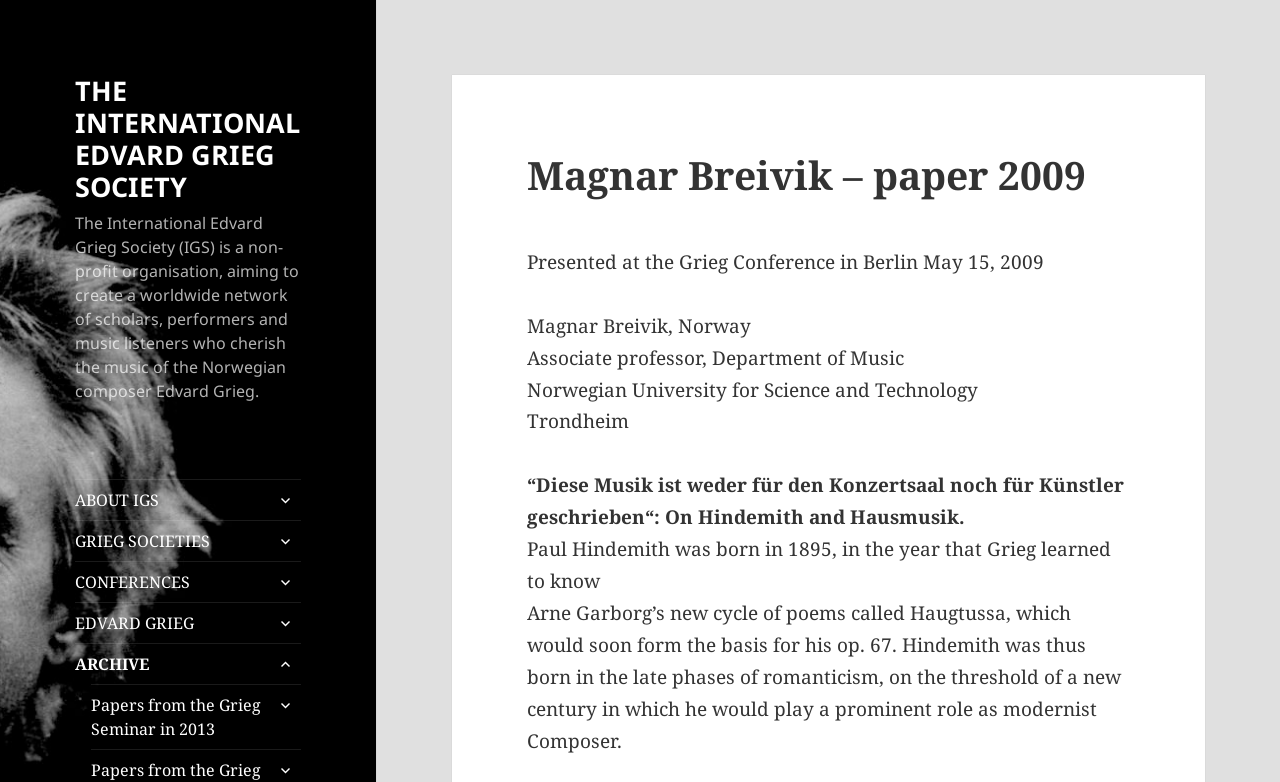Please identify the bounding box coordinates of the region to click in order to complete the task: "Visit GRIEG SOCIETIES page". The coordinates must be four float numbers between 0 and 1, specified as [left, top, right, bottom].

[0.059, 0.666, 0.235, 0.717]